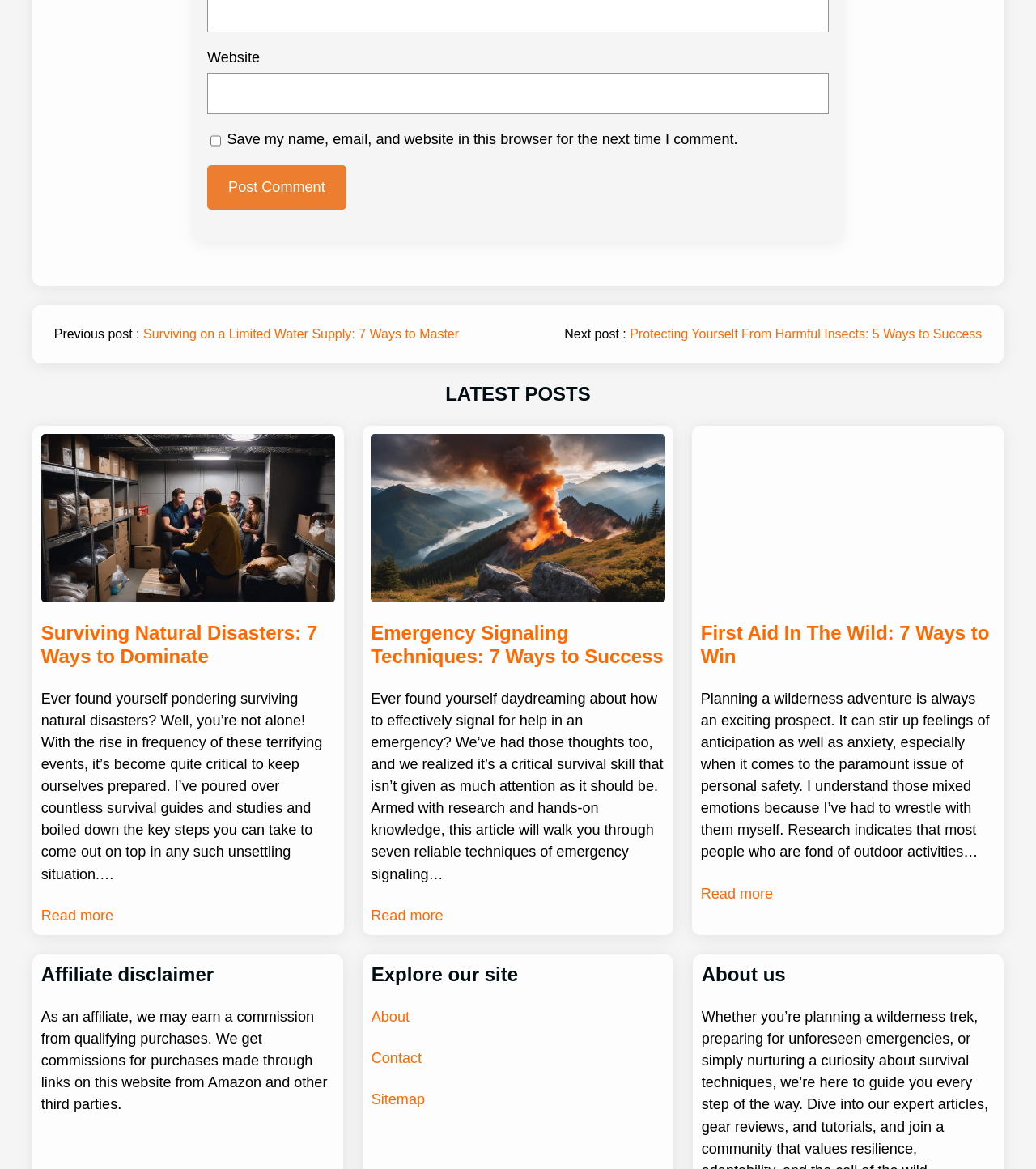What type of disclaimer is provided on the webpage? Based on the screenshot, please respond with a single word or phrase.

Affiliate disclaimer